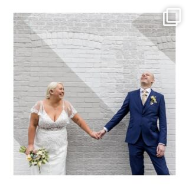Give a thorough and detailed caption for the image.

In this joyful wedding portrait, a beaming couple stands hand in hand against a backdrop of textured, whitewashed wall. The bride radiates happiness in her elegant lace gown adorned with intricate details, complemented by a bouquet of fresh flowers. Her bright smile reflects the joy of the occasion. Beside her, the groom exudes charm in a smart blue suit, featuring a crisp white shirt and a floral boutonniere that ties in beautifully with the bride's bouquet. Their relaxed yet ecstatic expressions capture the excitement of their special day, set in a picturesque Norfolk location, celebrating love filled with colour and vibrancy.